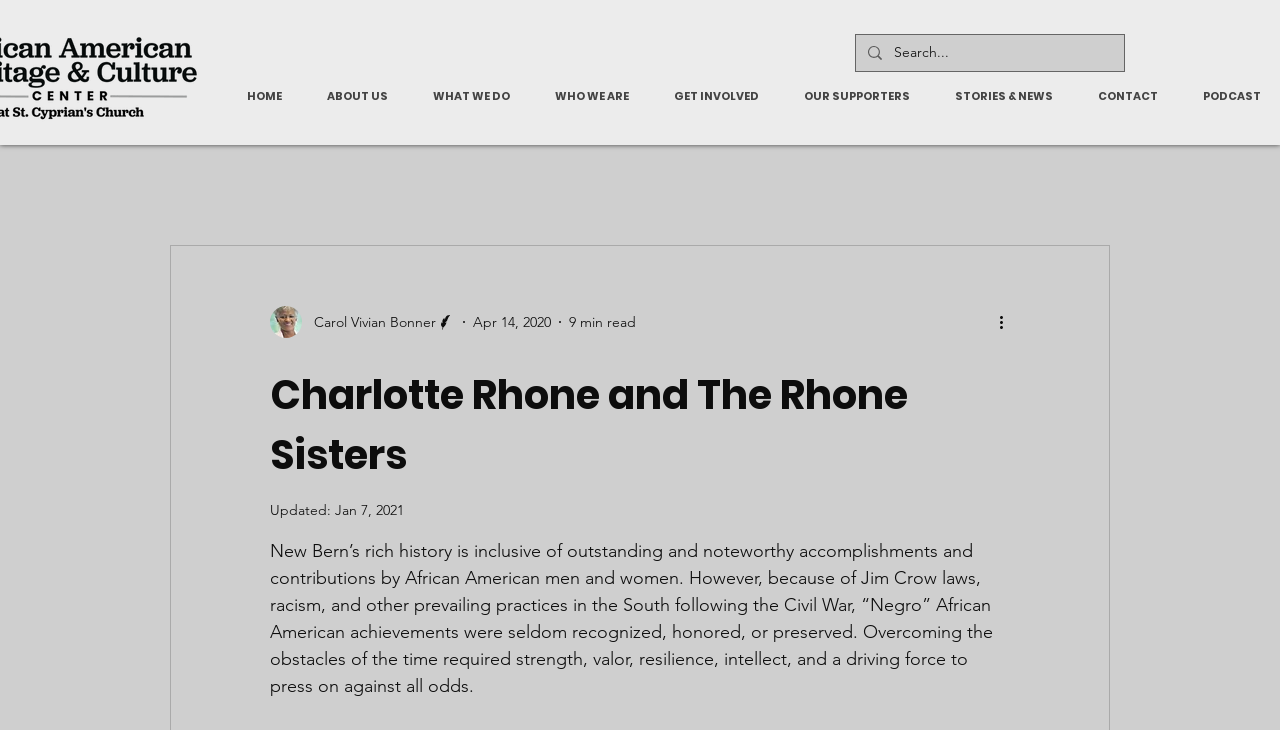Find the bounding box coordinates for the area that should be clicked to accomplish the instruction: "Search for something".

[0.698, 0.048, 0.845, 0.097]